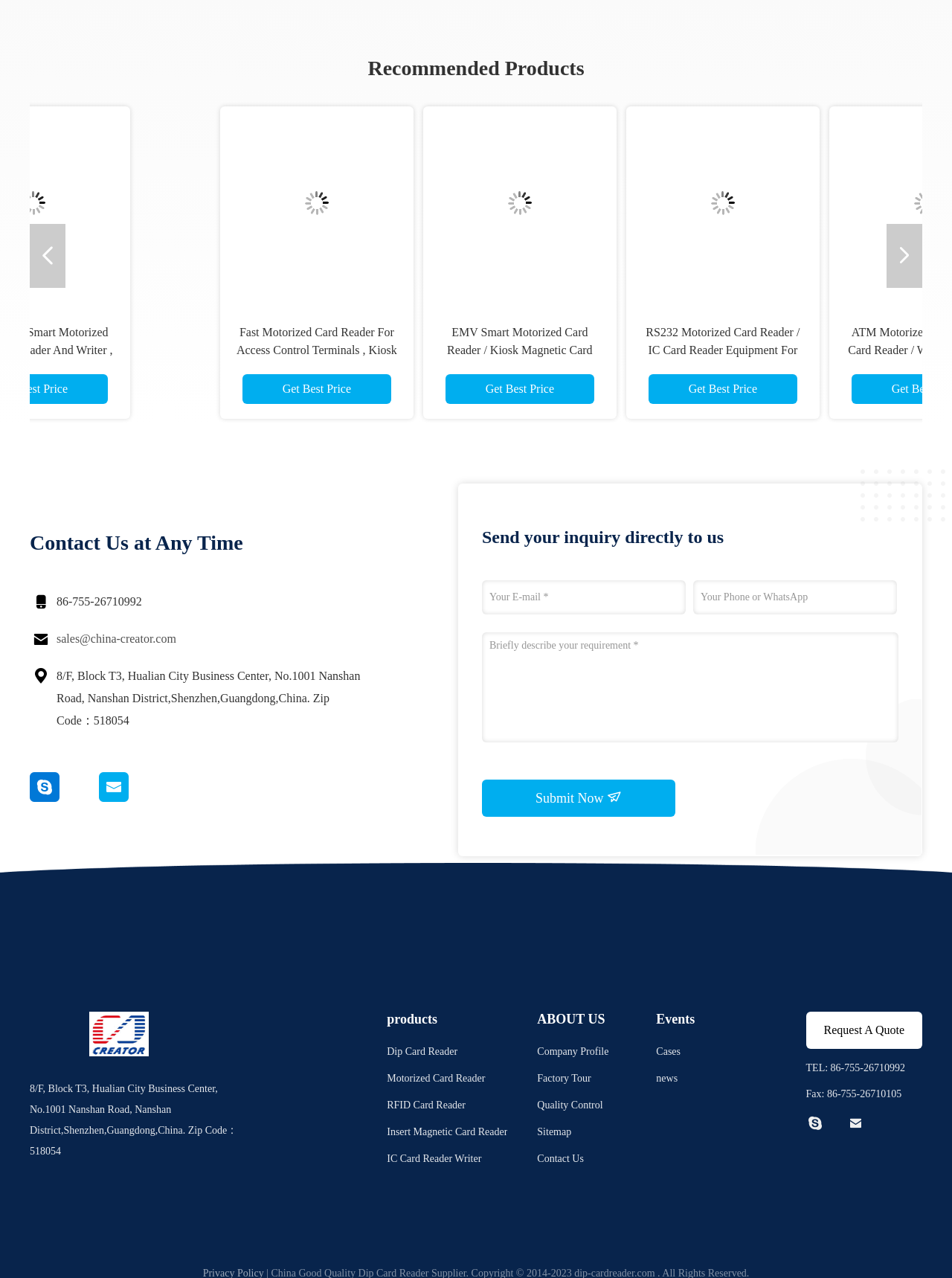How many types of card readers are listed?
Please answer the question as detailed as possible based on the image.

I counted the number of types of card readers listed on the webpage, which are 'Dip Card Reader', 'Motorized Card Reader', 'RFID Card Reader', 'Insert Magnetic Card Reader', and 'IC Card Reader Writer'.